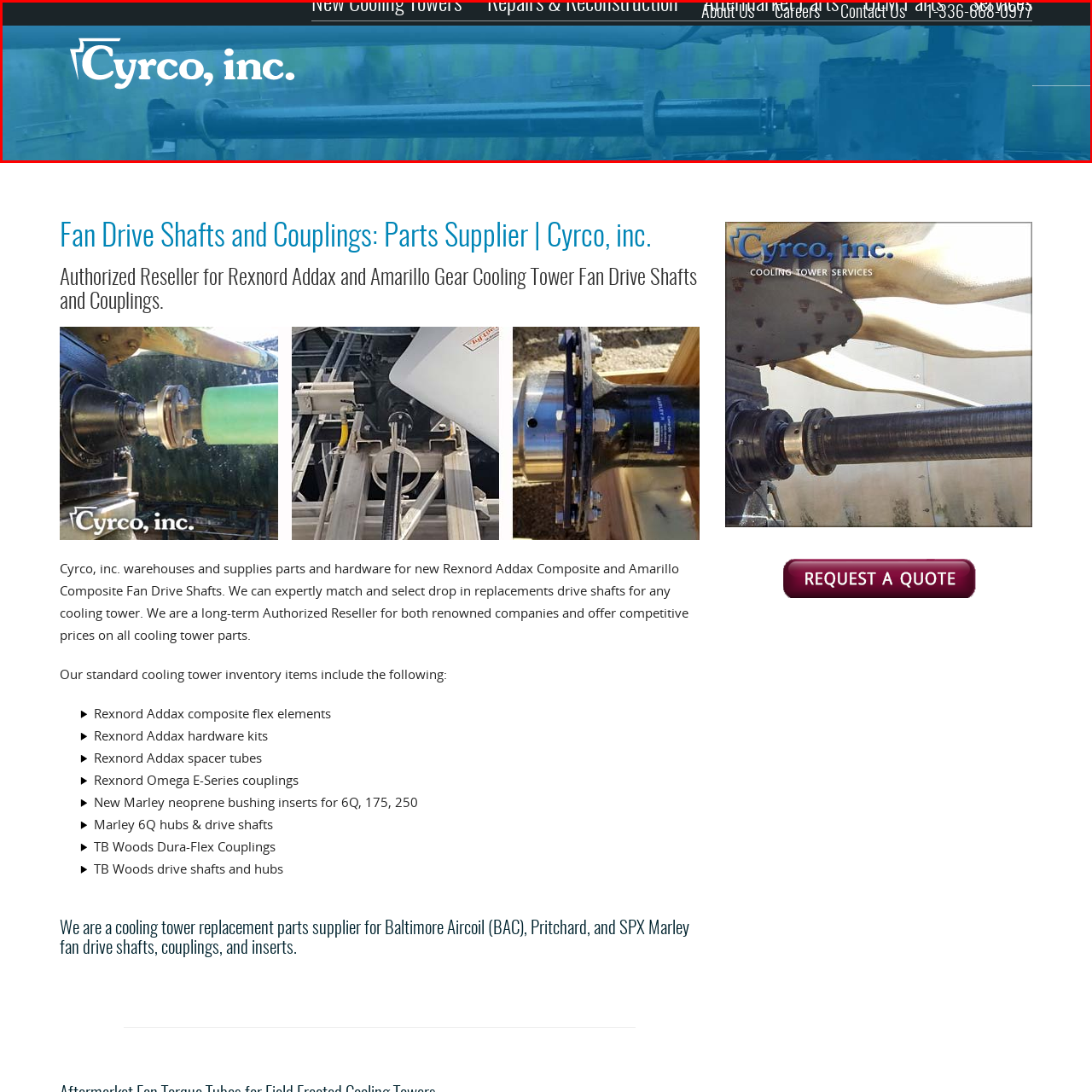Pay attention to the section outlined in red, What is the company's focus? 
Reply with a single word or phrase.

Fan drive shafts and coupling parts